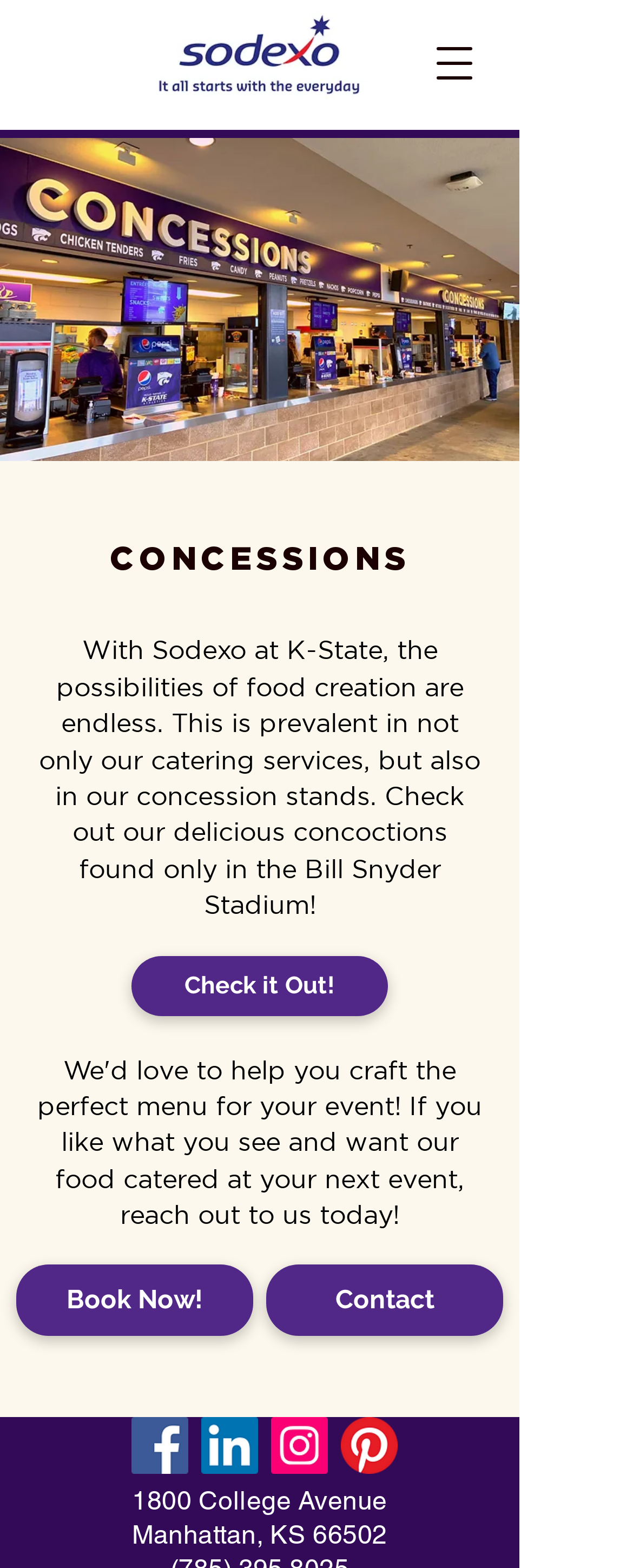Give a one-word or short-phrase answer to the following question: 
What is the official food and beverage provider of K-State?

Sodexo